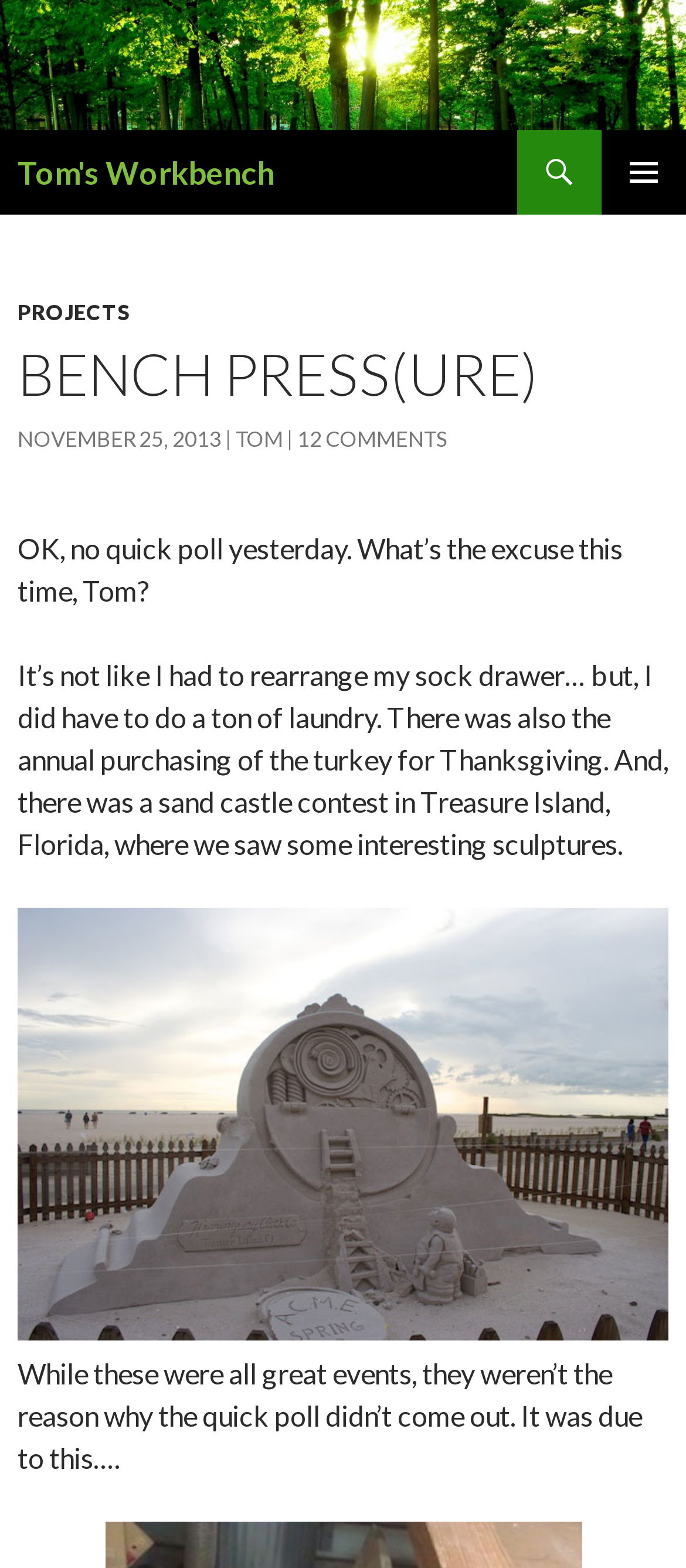Summarize the webpage with a detailed and informative caption.

The webpage is a blog post titled "Bench Press(ure)" on Tom's Workbench. At the top, there is a logo image and a link to "Tom's Workbench" on the left, and a search link and a primary menu button on the right. Below the top section, there is a "SKIP TO CONTENT" link.

The main content area has a header section with links to "PROJECTS", the title "BENCH PRESS(URE)" in a large font, a date "NOVEMBER 25, 2013", and links to the author "TOM" and "12 COMMENTS". 

The blog post starts with a paragraph of text explaining why the author didn't post a quick poll yesterday, citing reasons such as doing laundry and purchasing a turkey for Thanksgiving. The text continues in the next paragraph, describing a sand castle contest in Treasure Island, Florida, where the author saw interesting sculptures. 

Below the text, there is an image of a sand sculpture on Treasure Island, which is also a link. The blog post concludes with another paragraph of text, explaining that the real reason for not posting the quick poll was due to something else, which is not specified.